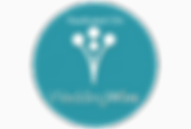Generate a complete and detailed caption for the image.

The image displays a circular logo in a vibrant teal color. At the top of the logo, the text reads "Wedding Wire," signifying a brand associated with weddings and planning services. Below the text, there appears to be a graphic representation, possibly symbolizing unity or celebration, featuring three stylized dots encircling a central point. This design hints at connections and relationships, key themes in wedding planning. The logo is visually striking and would likely attract attention in a wedding magazine or related materials.